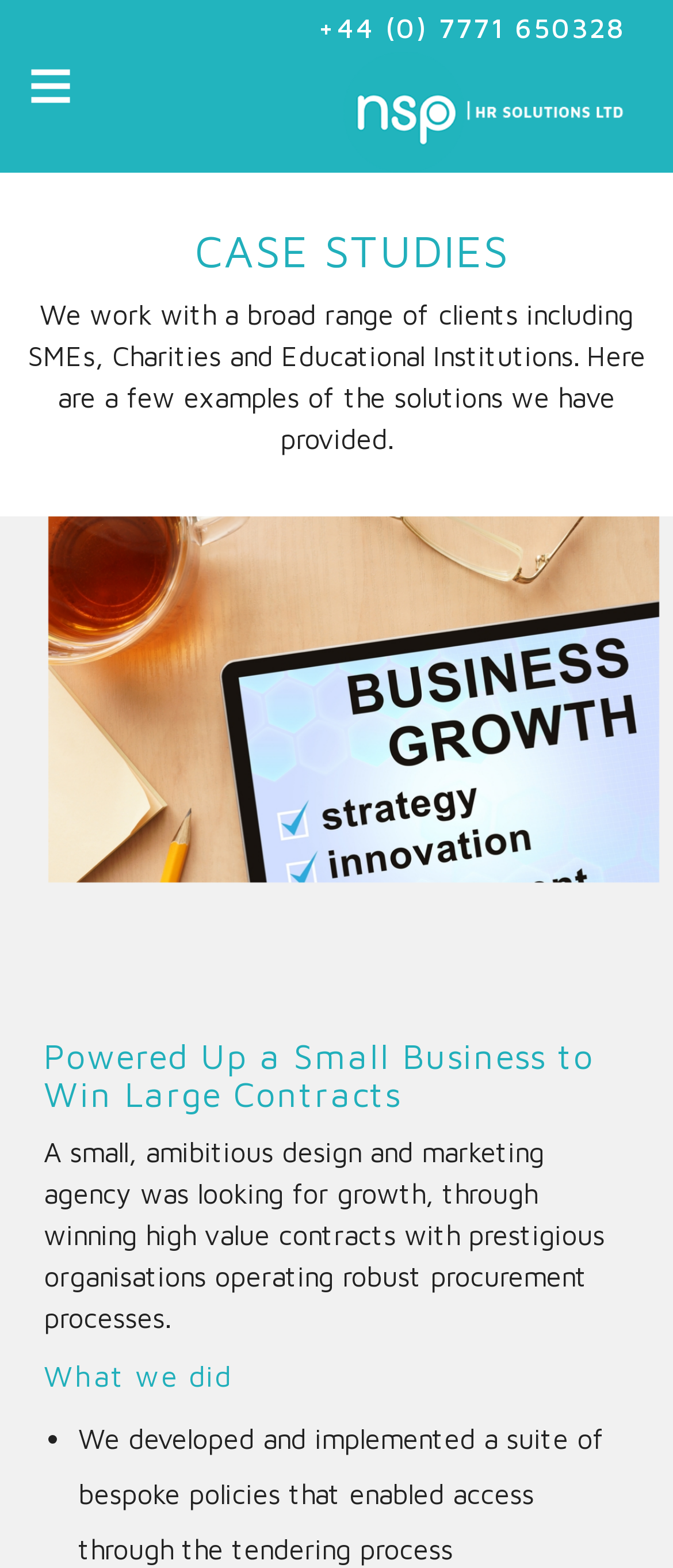Utilize the information from the image to answer the question in detail:
How many case studies are displayed on this webpage?

I found a heading element that says 'Powered Up a Small Business to Win Large Contracts' which appears to be a case study. There are also 'Previous' and 'Next' links, suggesting that there are more case studies available.